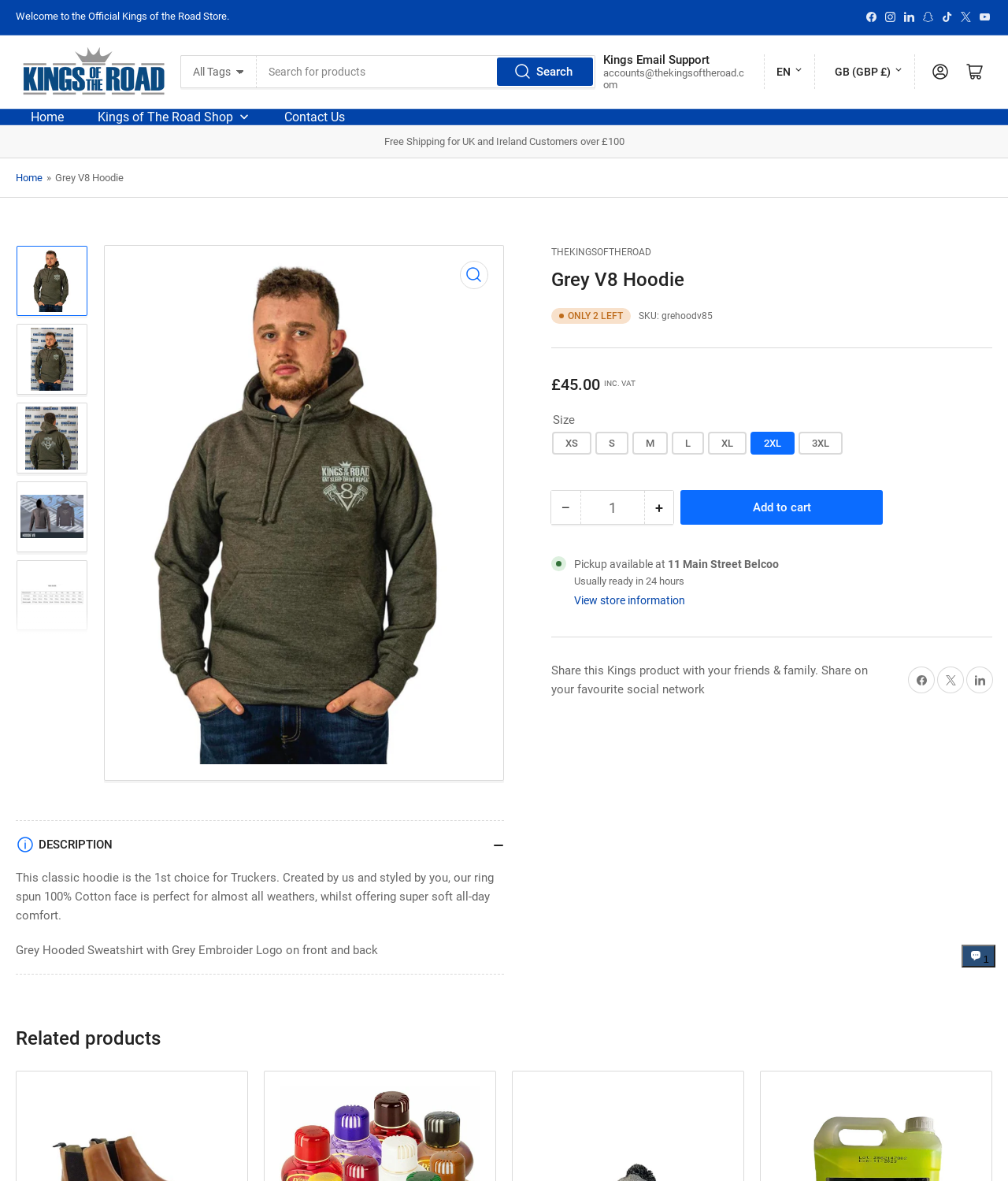Determine which piece of text is the heading of the webpage and provide it.

Grey V8 Hoodie